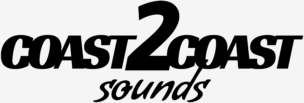What typeface is 'sounds' stylized in?
Please respond to the question with a detailed and well-explained answer.

The caption describes the logo of Coast2Coast Sounds, where 'sounds' is stylized in a flowing, cursive typeface, which contrasts with the bold lettering of 'COAST'.